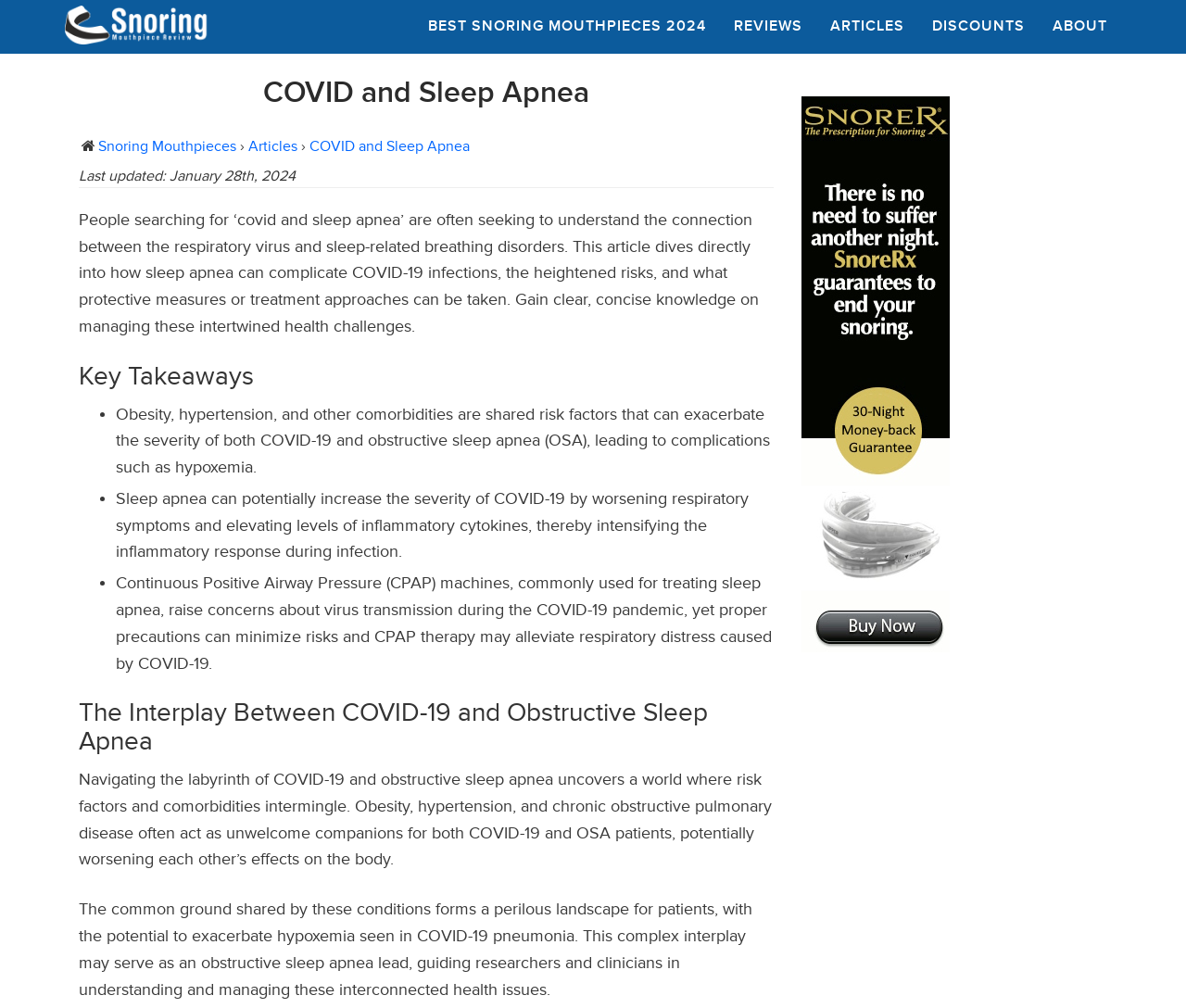Determine the bounding box coordinates of the target area to click to execute the following instruction: "Read about The Interplay Between COVID-19 and Obstructive Sleep Apnea."

[0.066, 0.694, 0.652, 0.751]